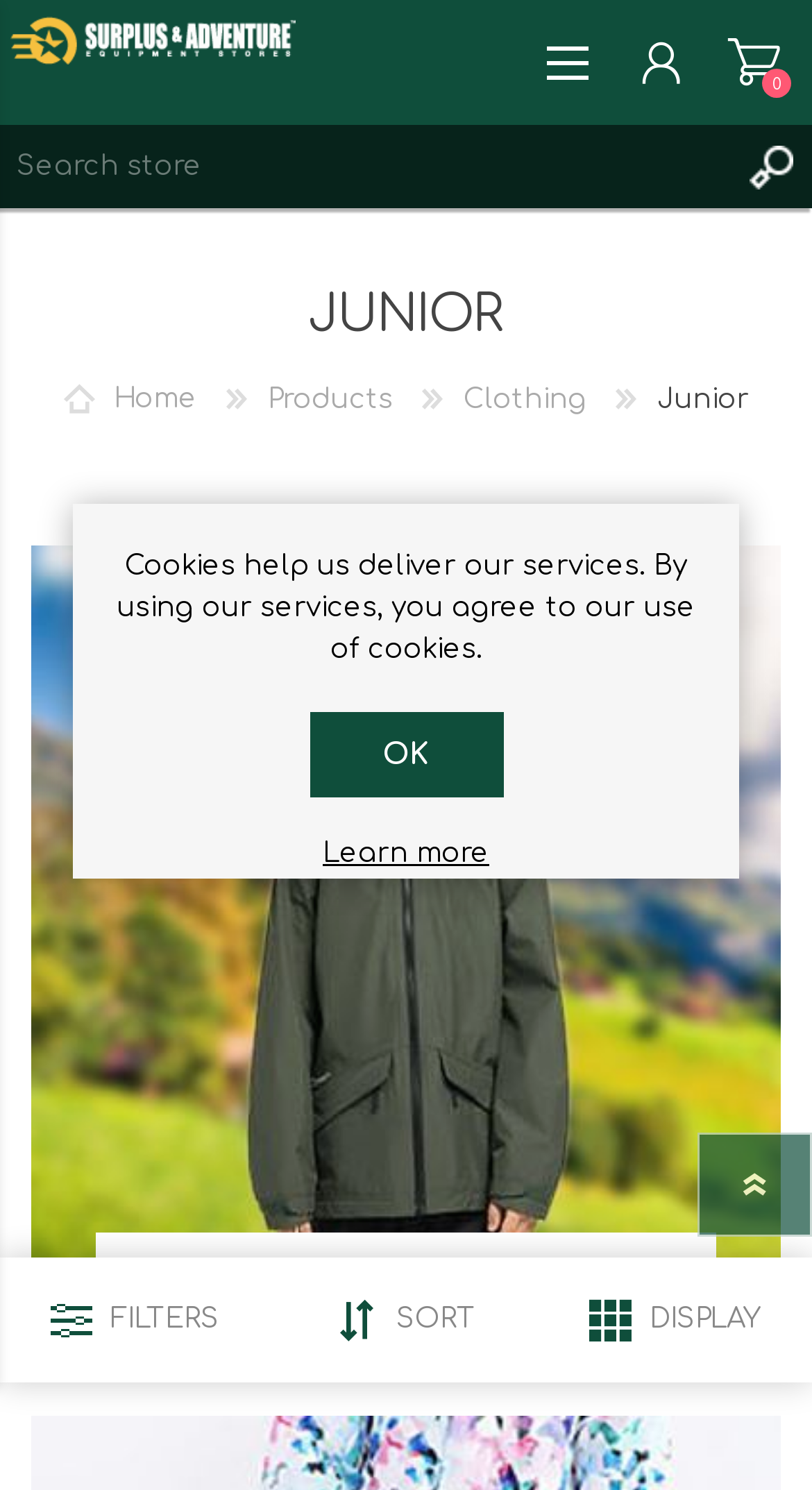How many sorting options are there?
Give a detailed and exhaustive answer to the question.

There are two sorting options: 'FILTERS' and 'SORT'. These options can be found in the bottom section of the webpage.